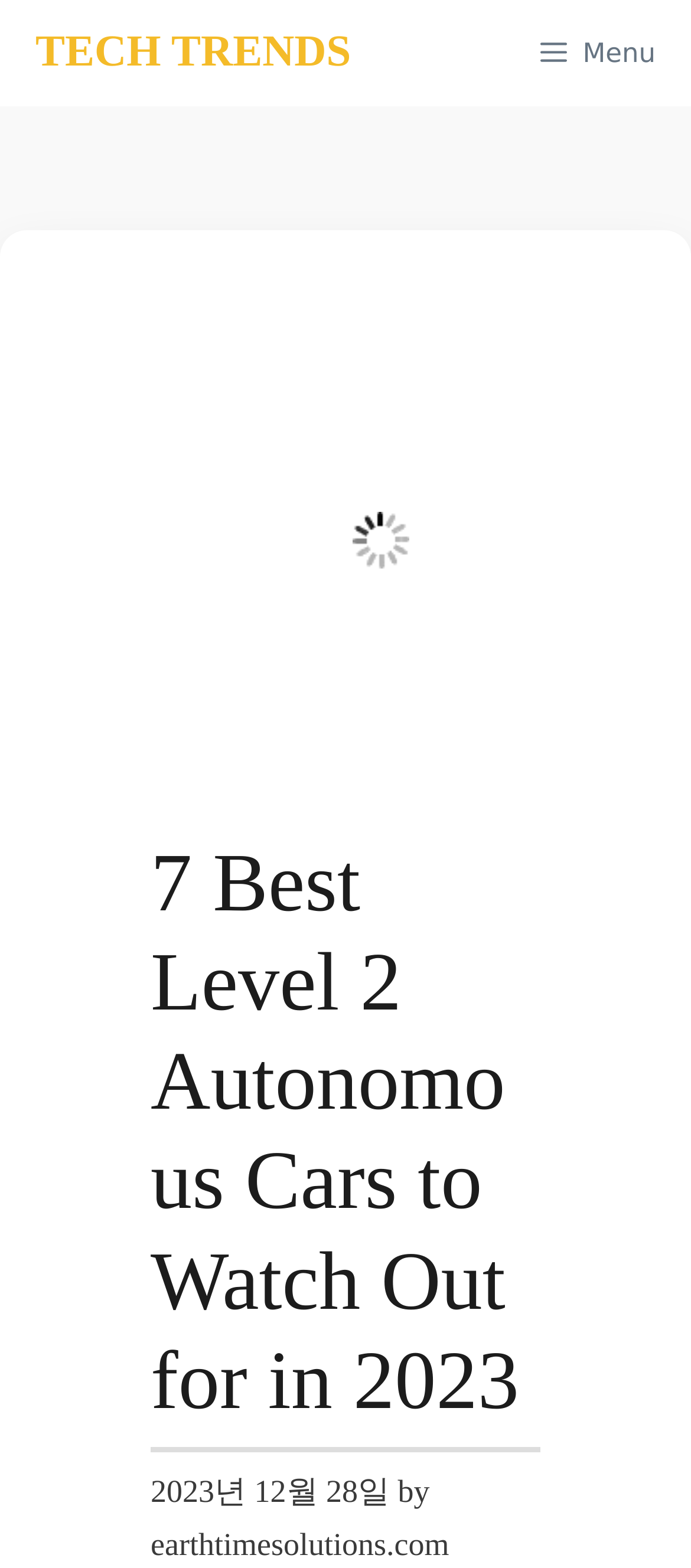Find and extract the text of the primary heading on the webpage.

7 Best Level 2 Autonomous Cars to Watch Out for in 2023